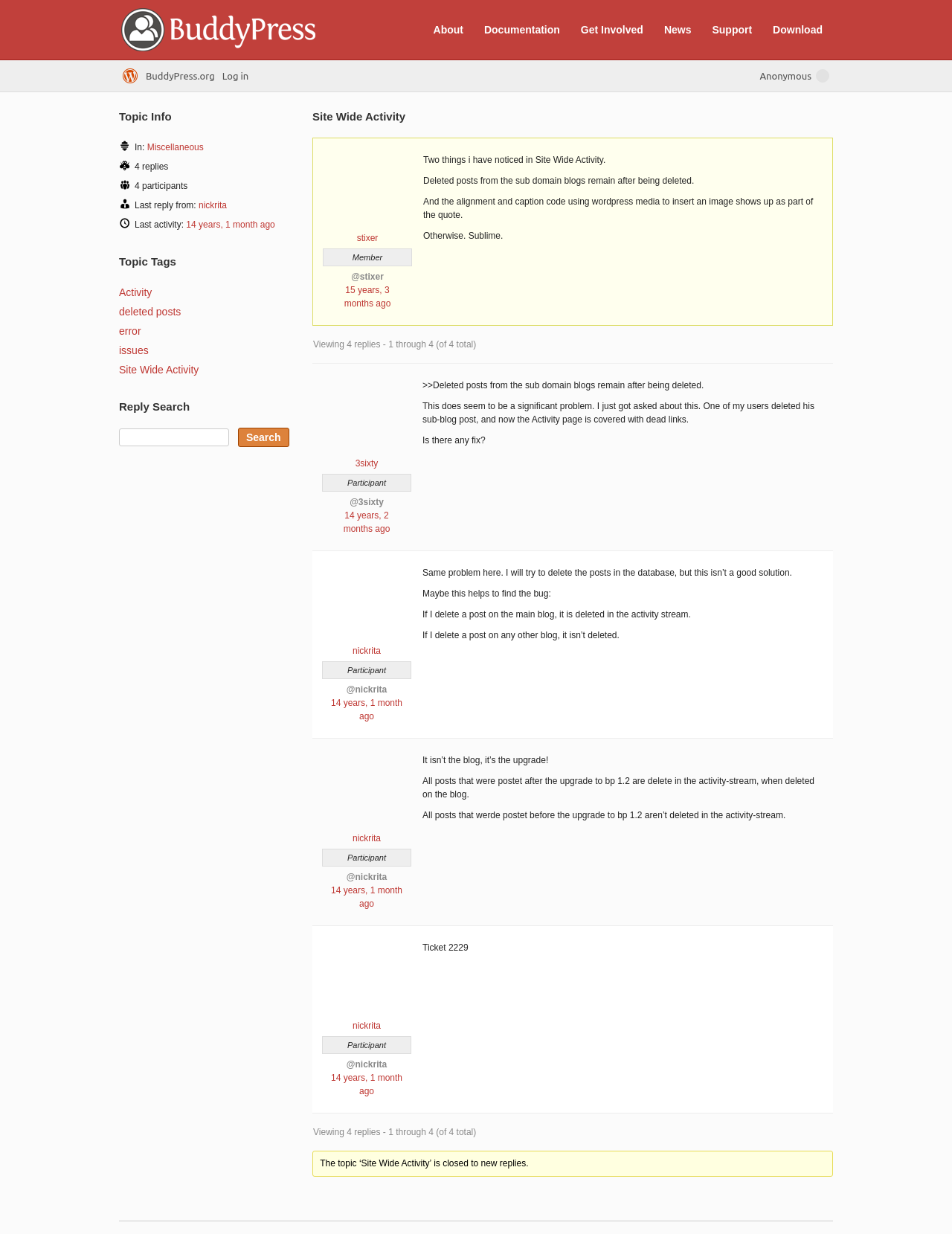How many replies are there in this topic?
Look at the screenshot and respond with a single word or phrase.

4